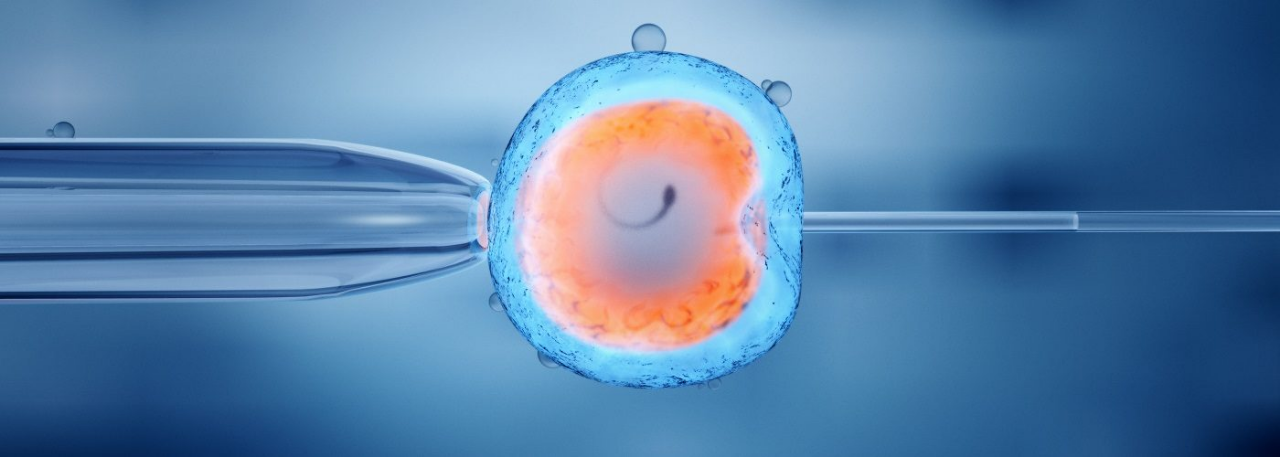What is the purpose of the glass pipette?
Using the image as a reference, give a one-word or short phrase answer.

to retrieve the egg cell